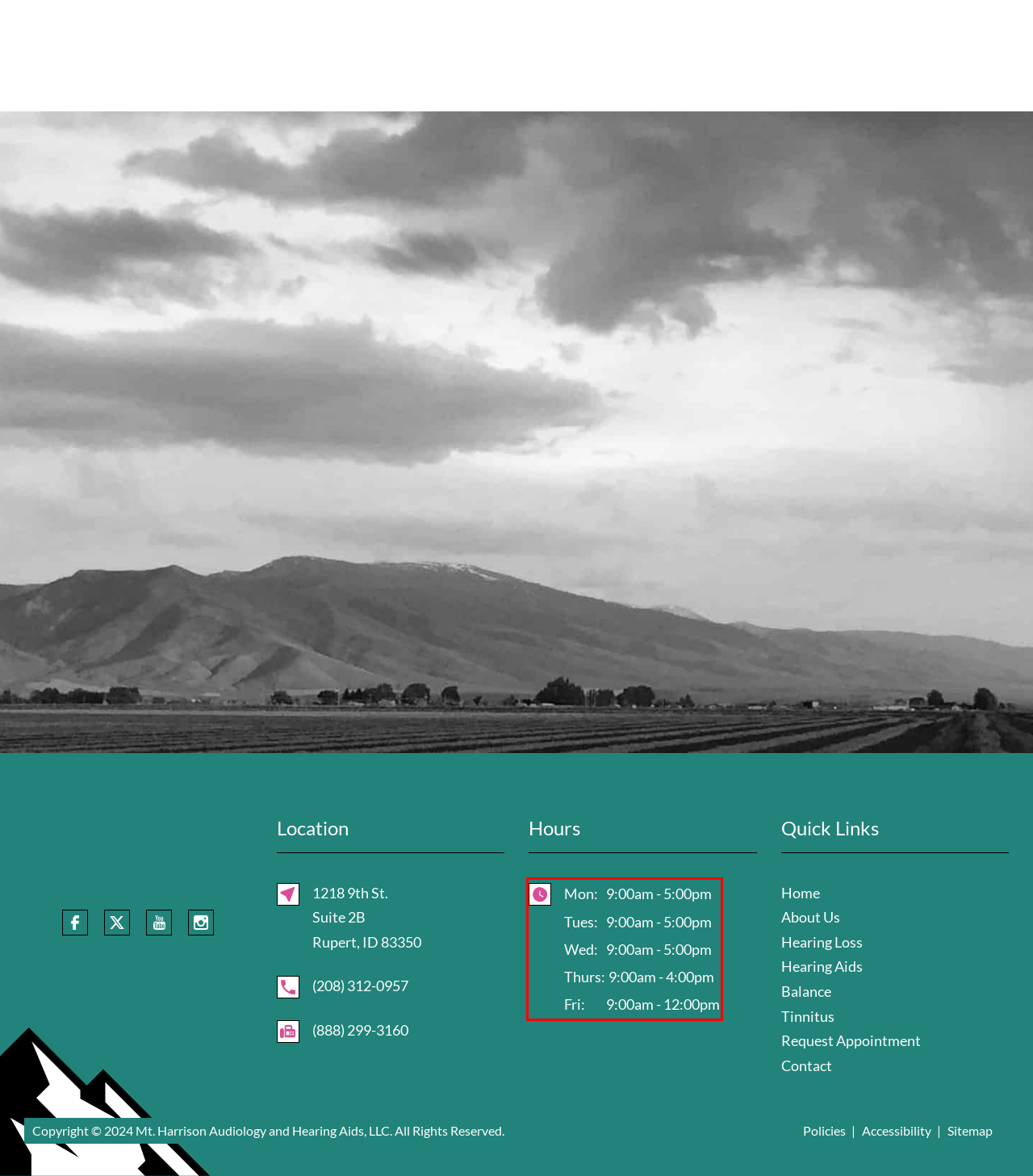Using OCR, extract the text content found within the red bounding box in the given webpage screenshot.

Mon: 9:00am - 5:00pm Tues: 9:00am - 5:00pm Wed: 9:00am - 5:00pm Thurs: 9:00am - 4:00pm Fri: 9:00am - 12:00pm